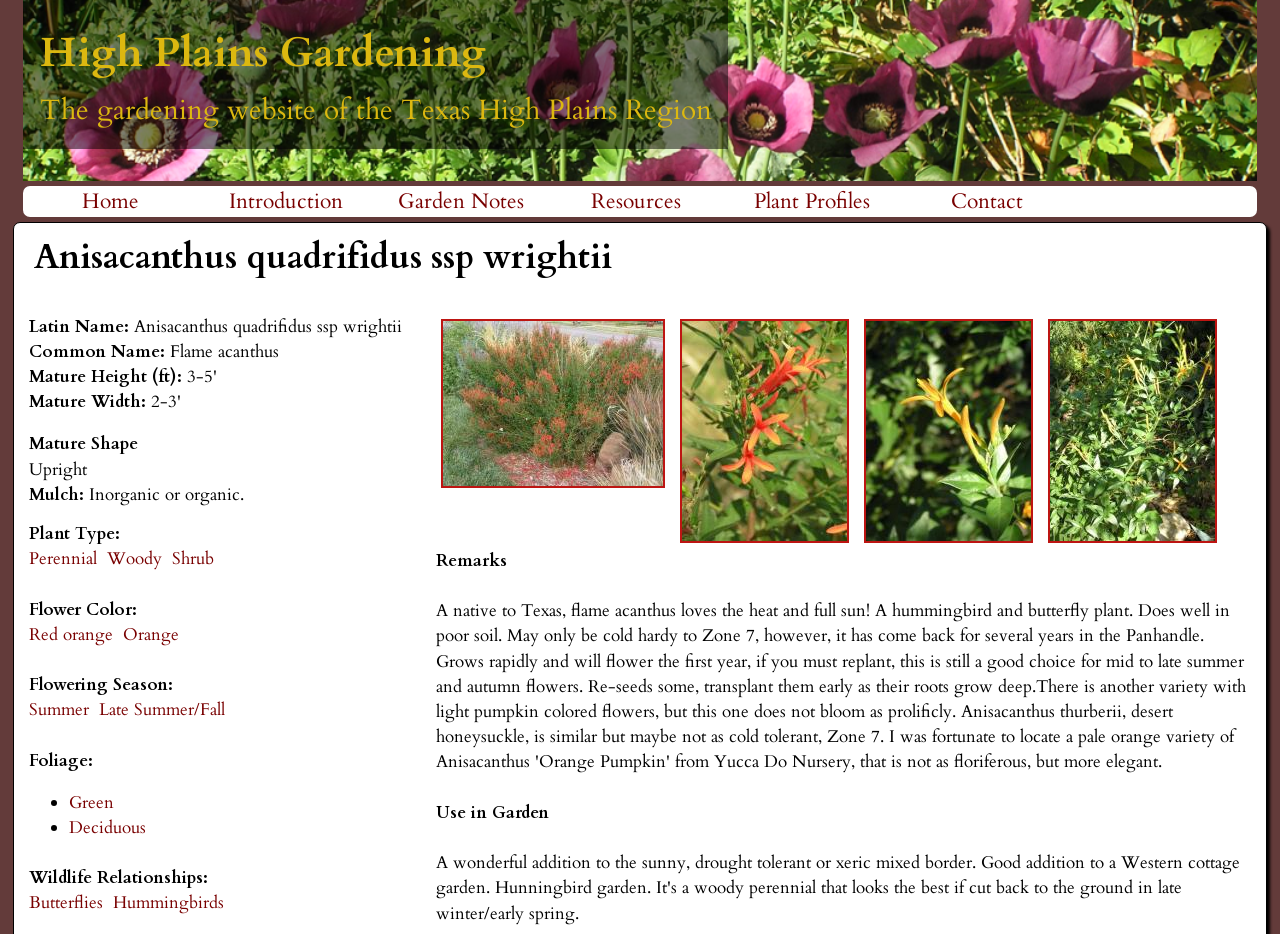What is the flower color of Anisacanthus quadrifidus ssp wrightii?
Please provide an in-depth and detailed response to the question.

I found the flower color of Anisacanthus quadrifidus ssp wrightii by looking at the heading element that contains the text 'Flower Color:' and its corresponding link element that contains the text 'Red orange'.